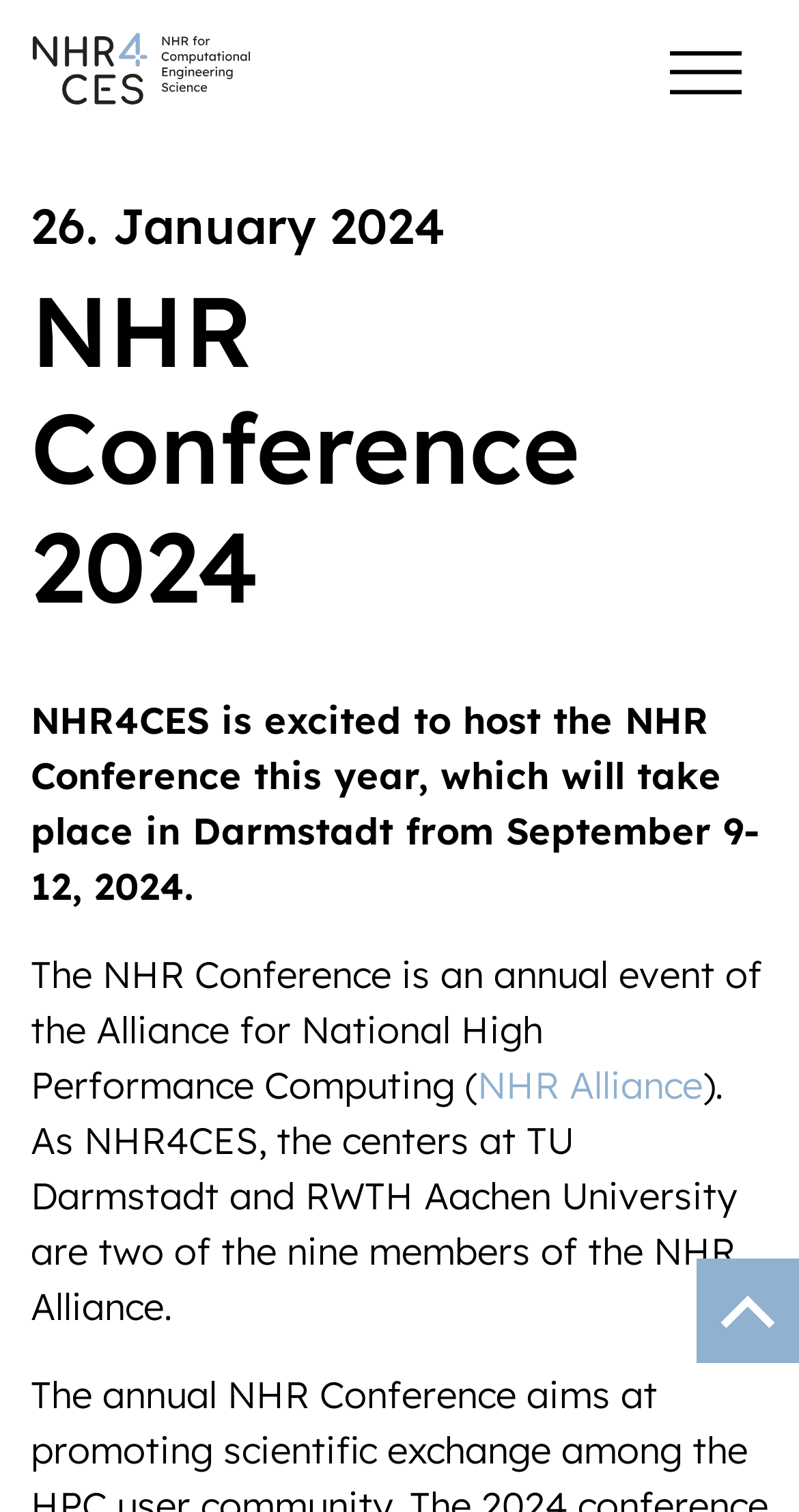Determine the bounding box coordinates of the UI element that matches the following description: "NHR Alliance". The coordinates should be four float numbers between 0 and 1 in the format [left, top, right, bottom].

[0.597, 0.702, 0.879, 0.733]